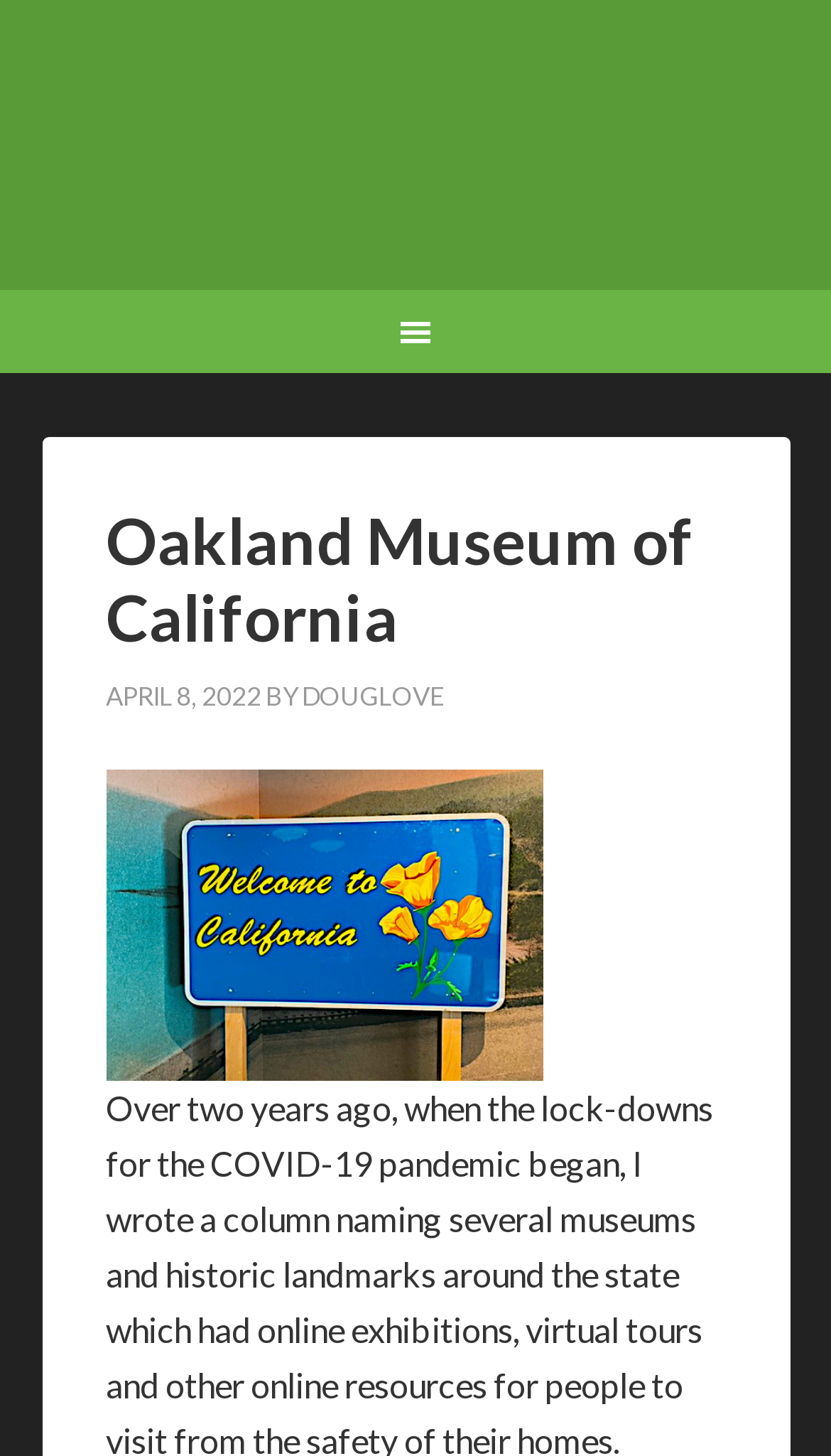What is the type of the image in the webpage?
Answer the question with a single word or phrase derived from the image.

figure